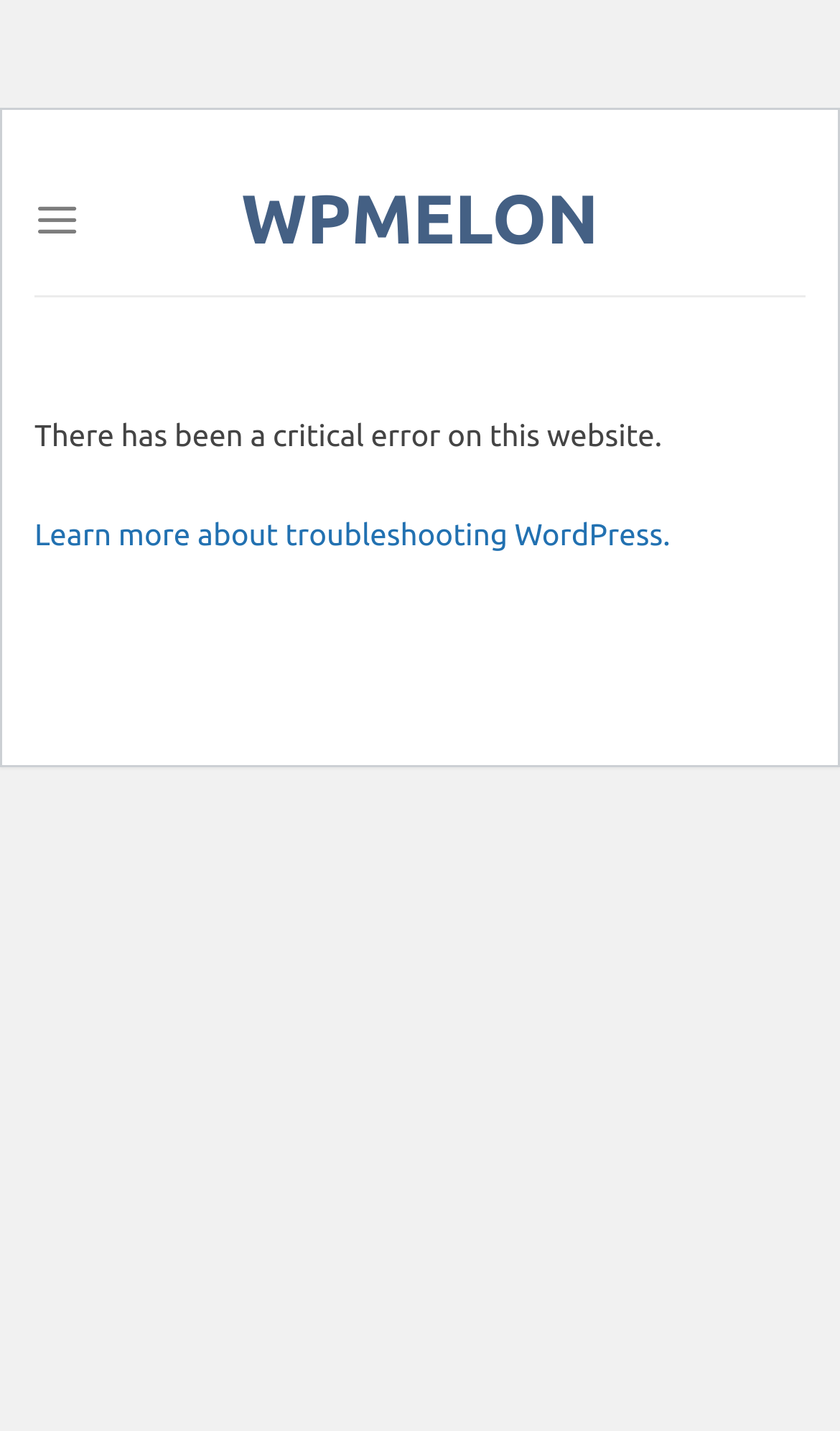Is the 'Menu' link expanded?
Please look at the screenshot and answer in one word or a short phrase.

False